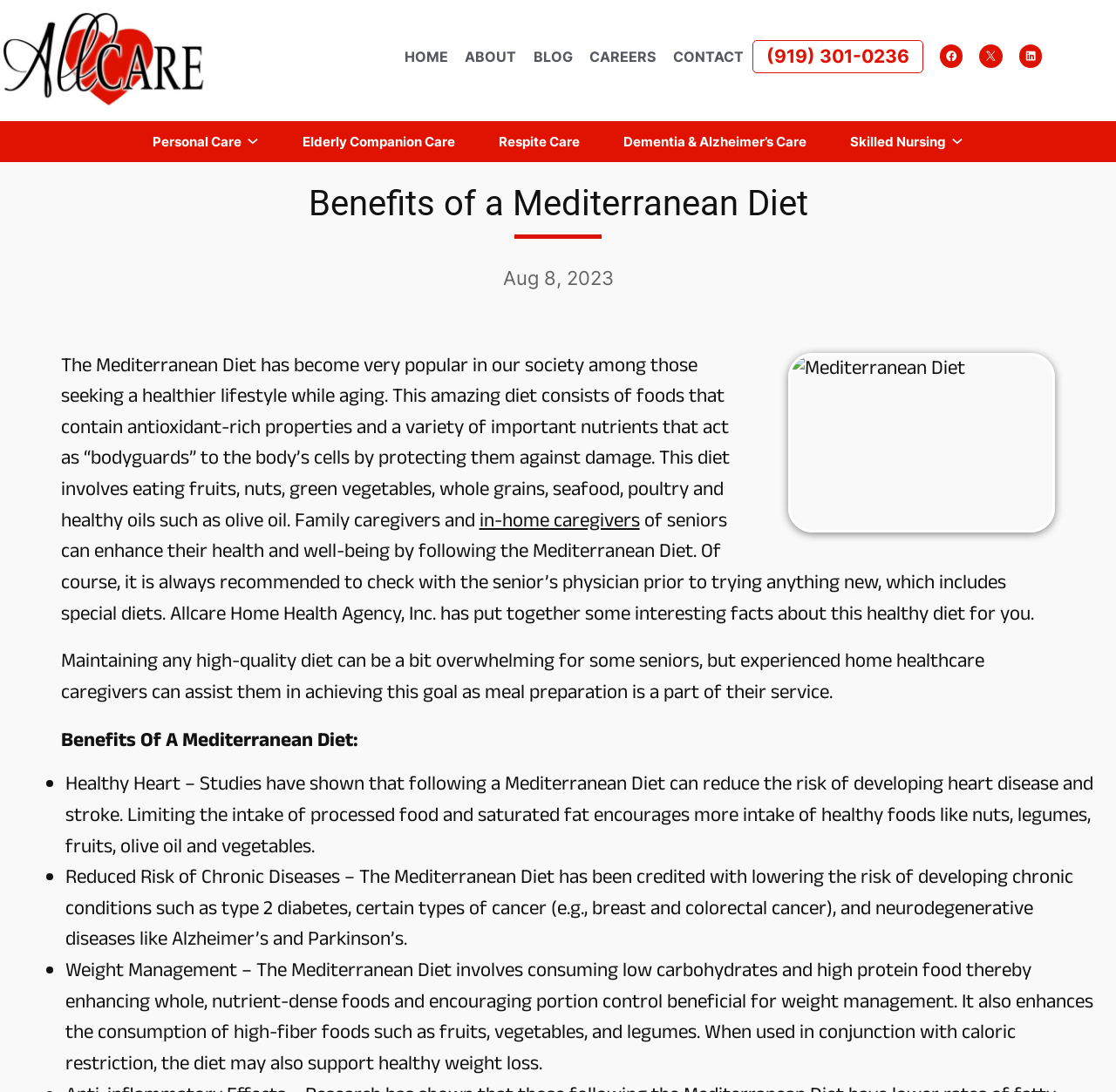Determine the bounding box of the UI component based on this description: "X". The bounding box coordinates should be four float values between 0 and 1, i.e., [left, top, right, bottom].

[0.878, 0.041, 0.898, 0.062]